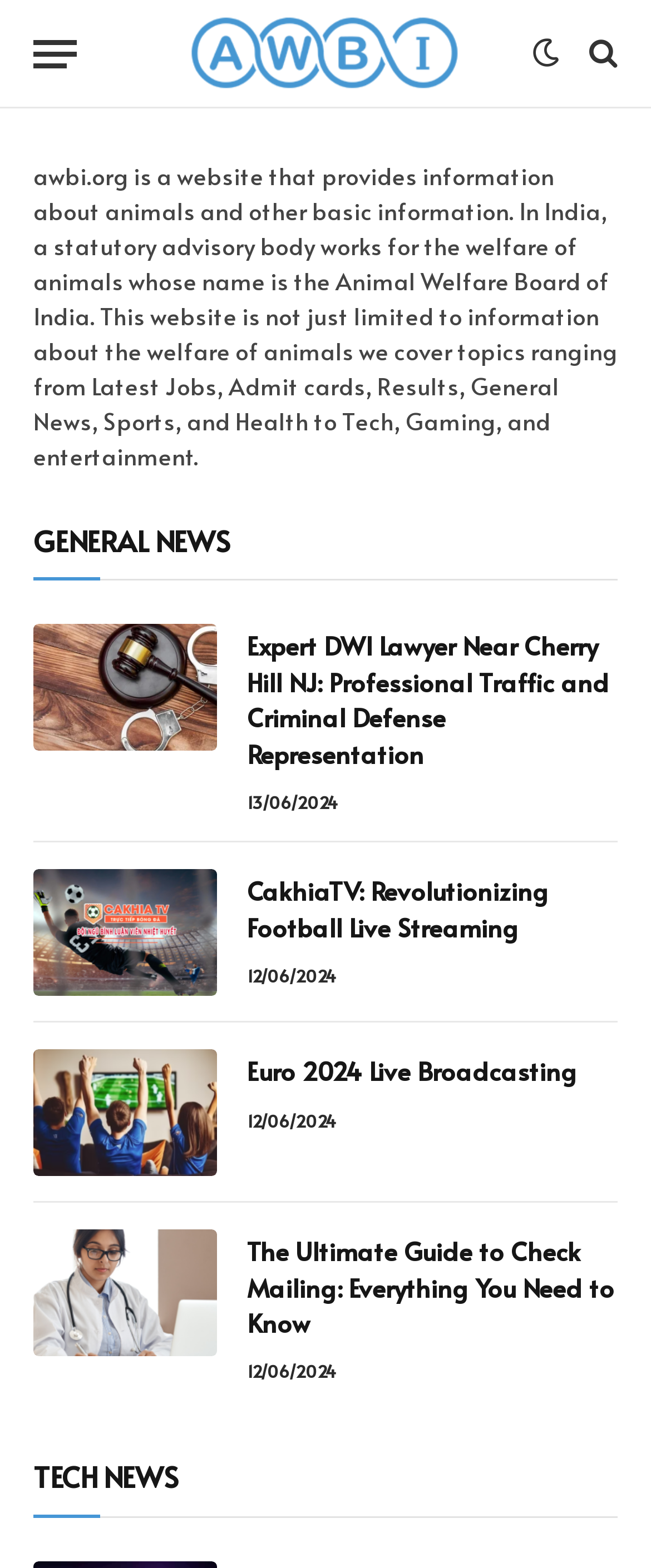Use a single word or phrase to answer the question: 
What is the category of the section that comes after 'GENERAL NEWS'?

TECH NEWS